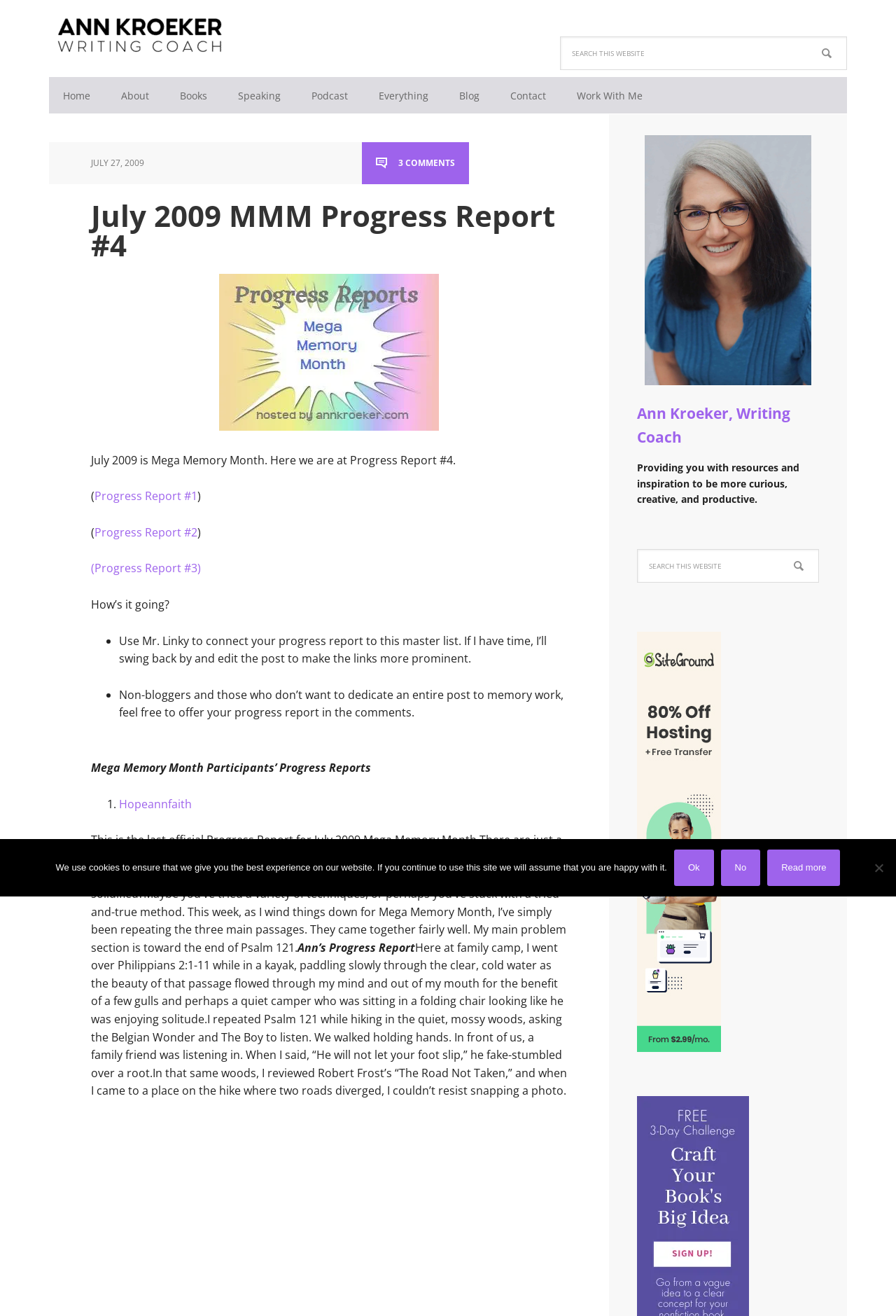Determine the bounding box coordinates for the clickable element to execute this instruction: "Search this website". Provide the coordinates as four float numbers between 0 and 1, i.e., [left, top, right, bottom].

[0.625, 0.028, 0.945, 0.053]